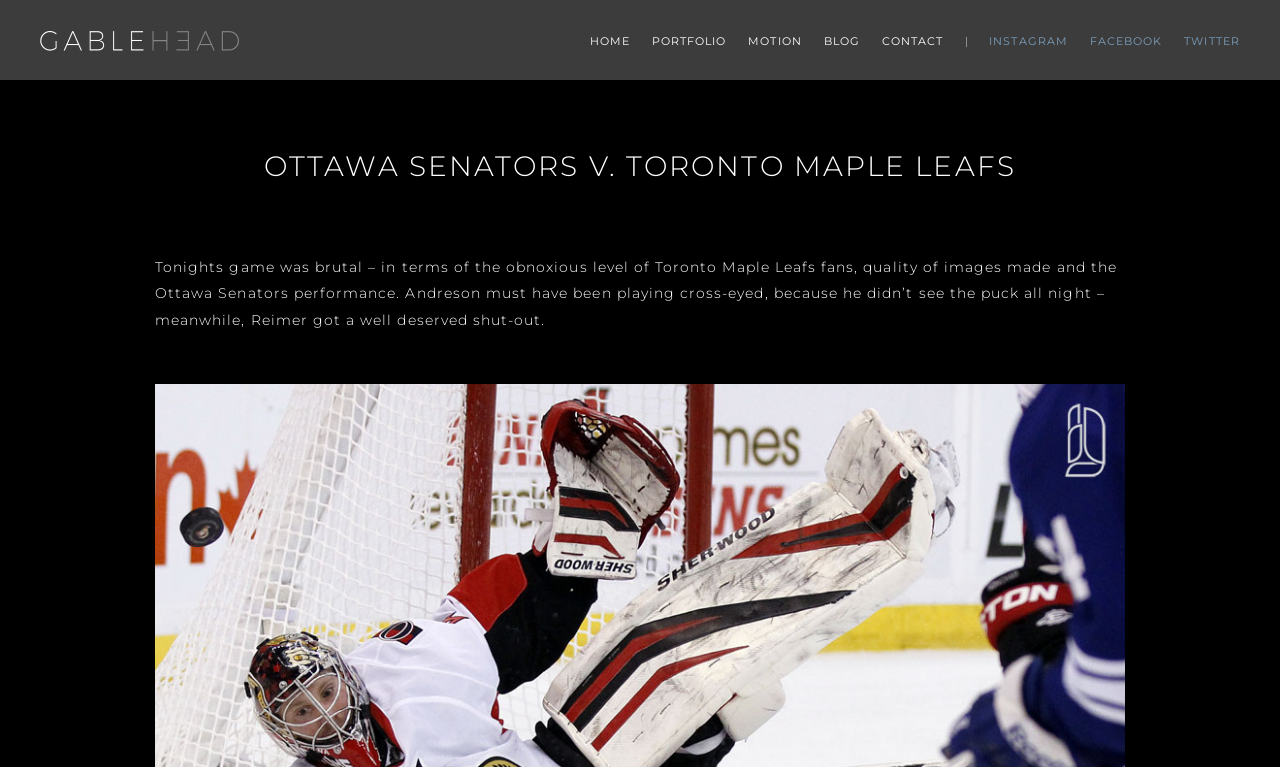Please respond in a single word or phrase: 
What is the name of the opposing team?

Toronto Maple Leafs